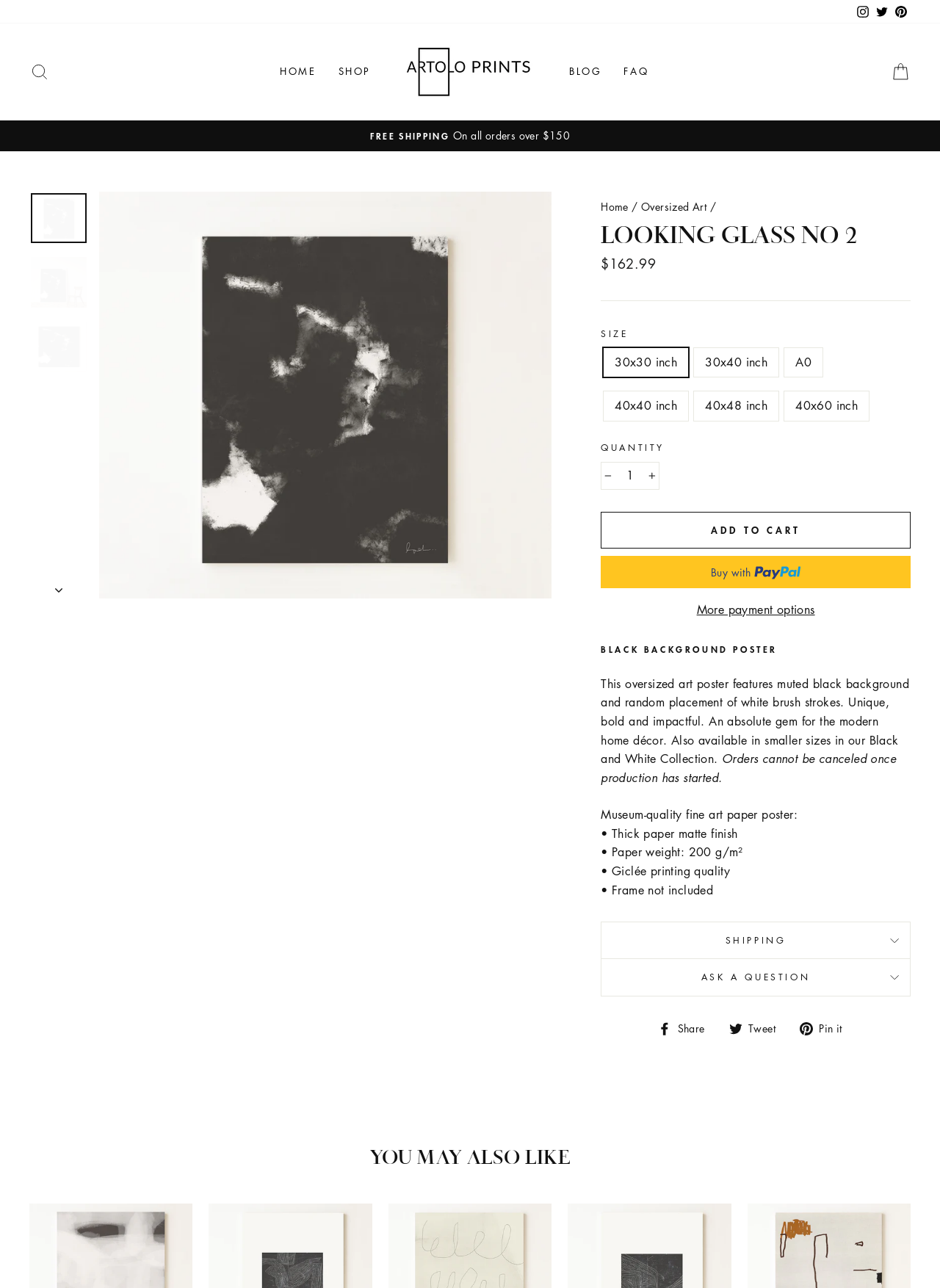Generate a thorough description of the webpage.

This webpage is an e-commerce product page for an oversized art print called "Looking Glass No 2". At the top, there are links to social media platforms, a search bar, and a navigation menu with links to the home page, shop, blog, and FAQ. Below the navigation menu, there is a prominent image of the art print, which features a muted black background with random white brush strokes.

To the left of the image, there is a column with product information, including the product name, regular price, and a description of the art print. The description highlights the unique features of the print, including its bold and impactful design, making it a great addition to modern home décor. There are also details about the paper quality, printing process, and the fact that the frame is not included.

Below the product description, there are options to select the size of the print, with five different sizes available. The quantity of the print can also be adjusted, and there are buttons to add the product to the cart or to buy it now using PayPal. Additionally, there are links to more payment options and a button to ask a question about the product.

Further down the page, there are sections with information about shipping and a call to action to share the product on social media platforms. At the very bottom, there is a header with a heading "YOU MAY ALSO LIKE", which suggests that there may be other related products or recommendations on the page.